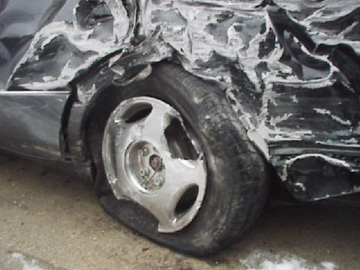Kindly respond to the following question with a single word or a brief phrase: 
What is the surface type of the surrounding area?

Asphalt